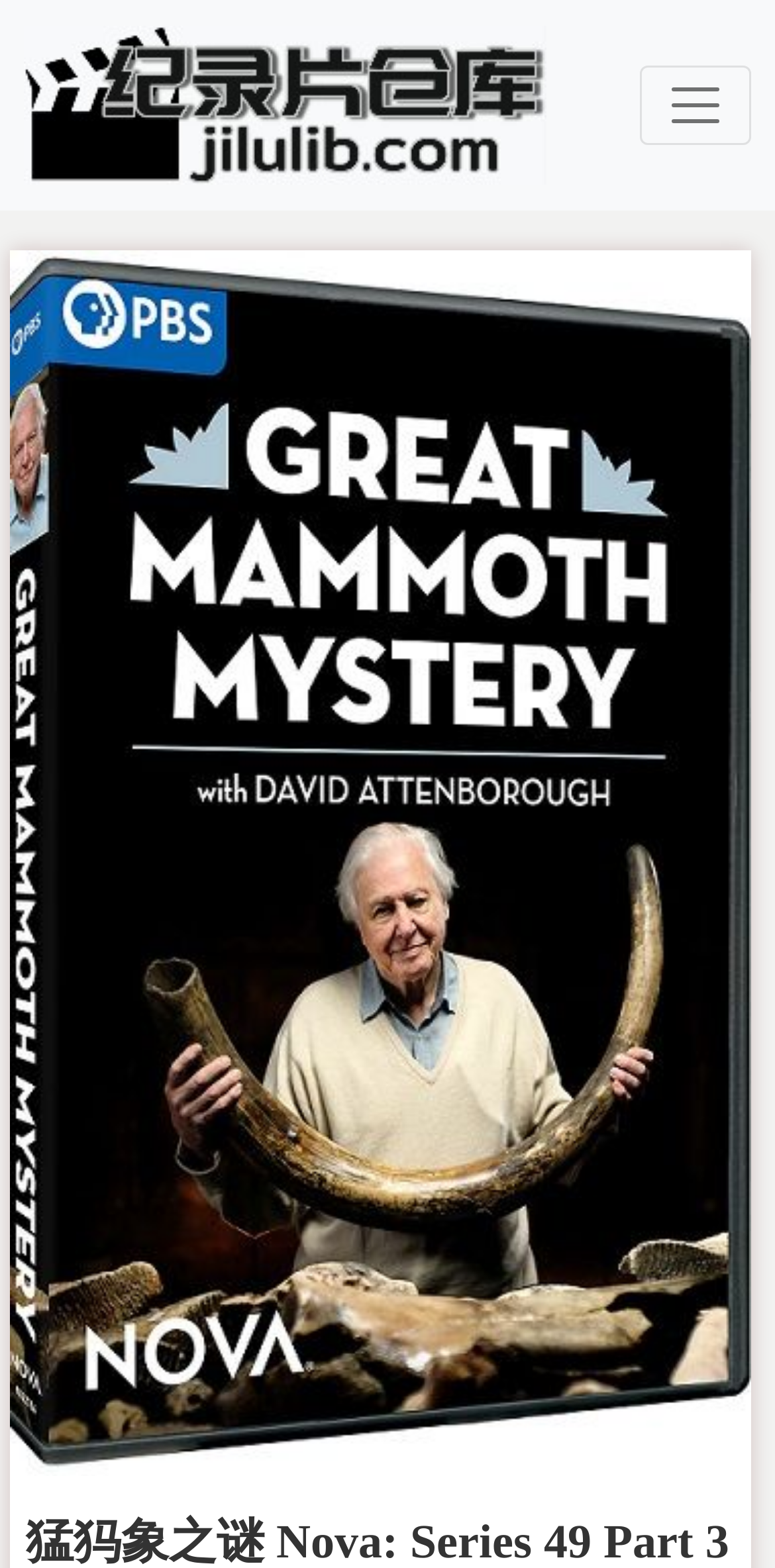Provide the bounding box coordinates for the specified HTML element described in this description: "aria-label="Toggle navigation"". The coordinates should be four float numbers ranging from 0 to 1, in the format [left, top, right, bottom].

[0.826, 0.042, 0.969, 0.092]